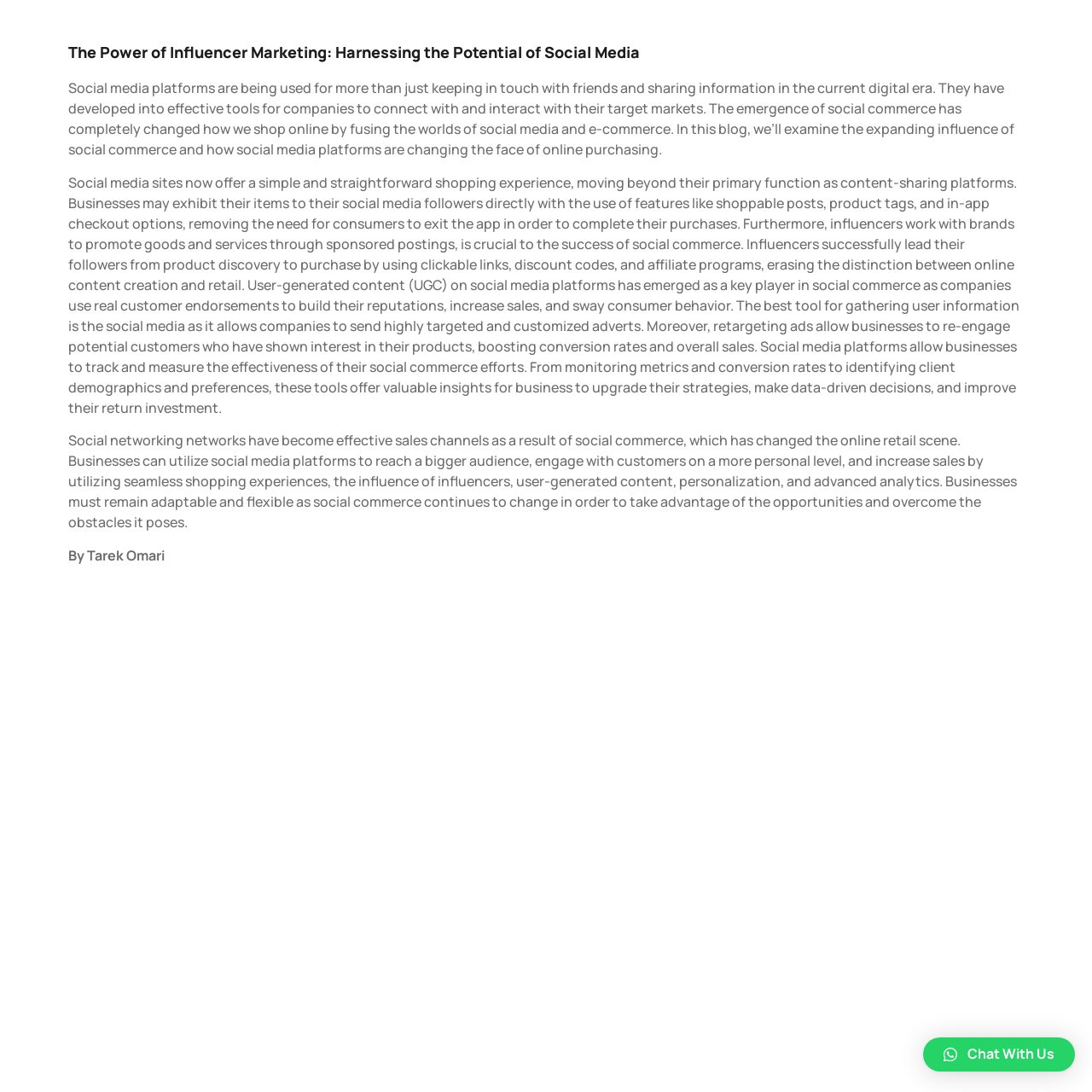Find and provide the bounding box coordinates for the UI element described here: "× Chat With Us". The coordinates should be given as four float numbers between 0 and 1: [left, top, right, bottom].

[0.845, 0.95, 0.984, 0.981]